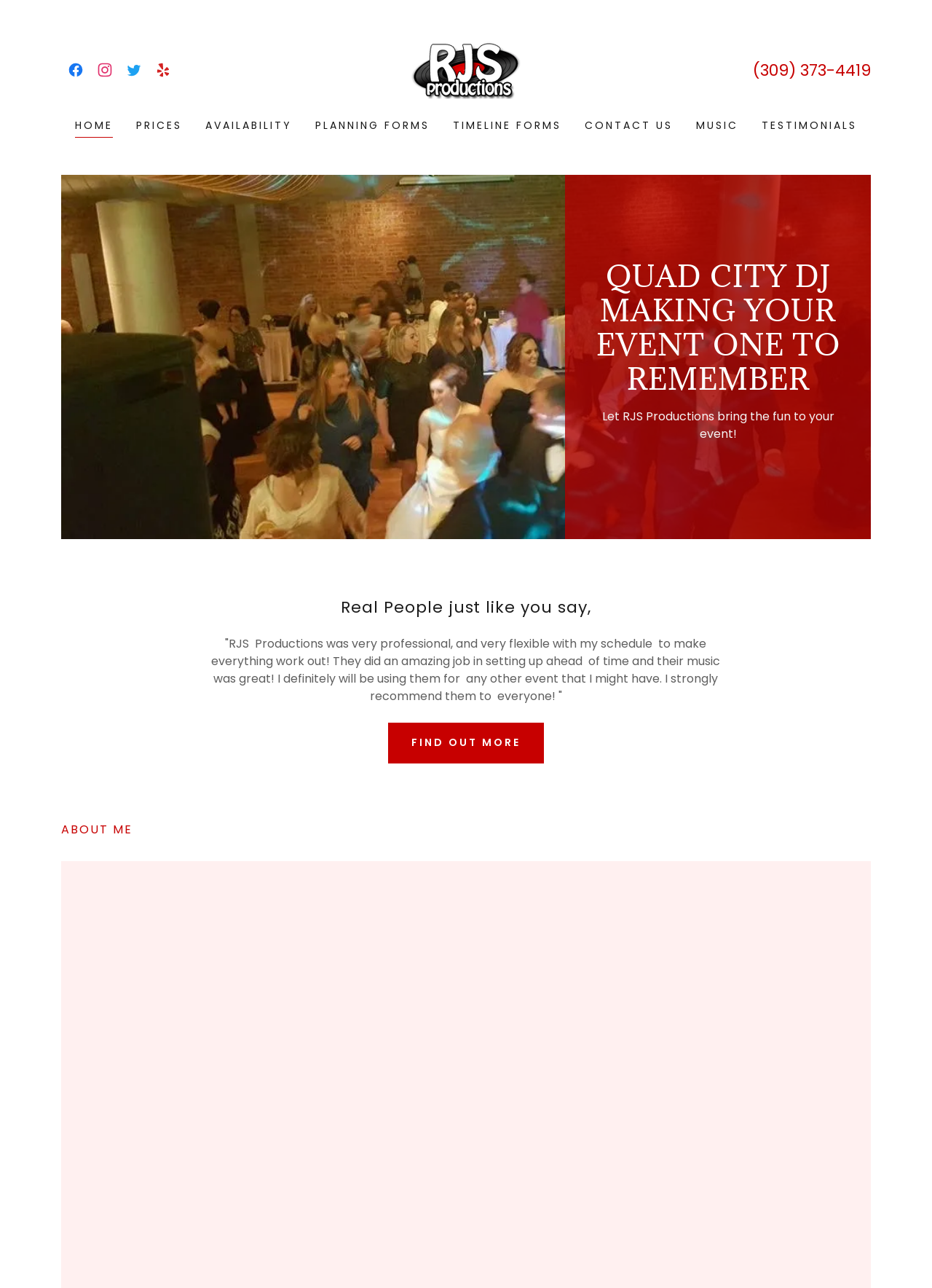Detail the webpage's structure and highlights in your description.

This webpage is about RJS Productions, a wedding DJ service. At the top, there are social media links to Facebook, Instagram, Twitter, and Yelp, each accompanied by an image. To the right of these links, there is a logo of RJS Productions with a link to the company's website. The phone number (309) 373-4419 is also displayed at the top right corner.

Below the top section, there is a navigation menu with links to various pages, including HOME, PRICES, AVAILABILITY, PLANNING FORMS, TIMELINE FORMS, CONTACT US, MUSIC, and TESTIMONIALS.

The main content area features a large image that spans the entire width of the page. Above the image, there is a heading that reads "QUAD CITY DJ MAKING YOUR EVENT ONE TO REMEMBER". Below the image, there is a brief introduction to RJS Productions, stating that they can bring fun to events.

Further down, there is a testimonial section with a heading "Real People just like you say," followed by a quote from a satisfied customer praising RJS Productions for their professionalism and flexibility. There is a "FIND OUT MORE" link below the quote.

At the bottom of the page, there is an "ABOUT ME" section with a large image that takes up the entire width of the page.